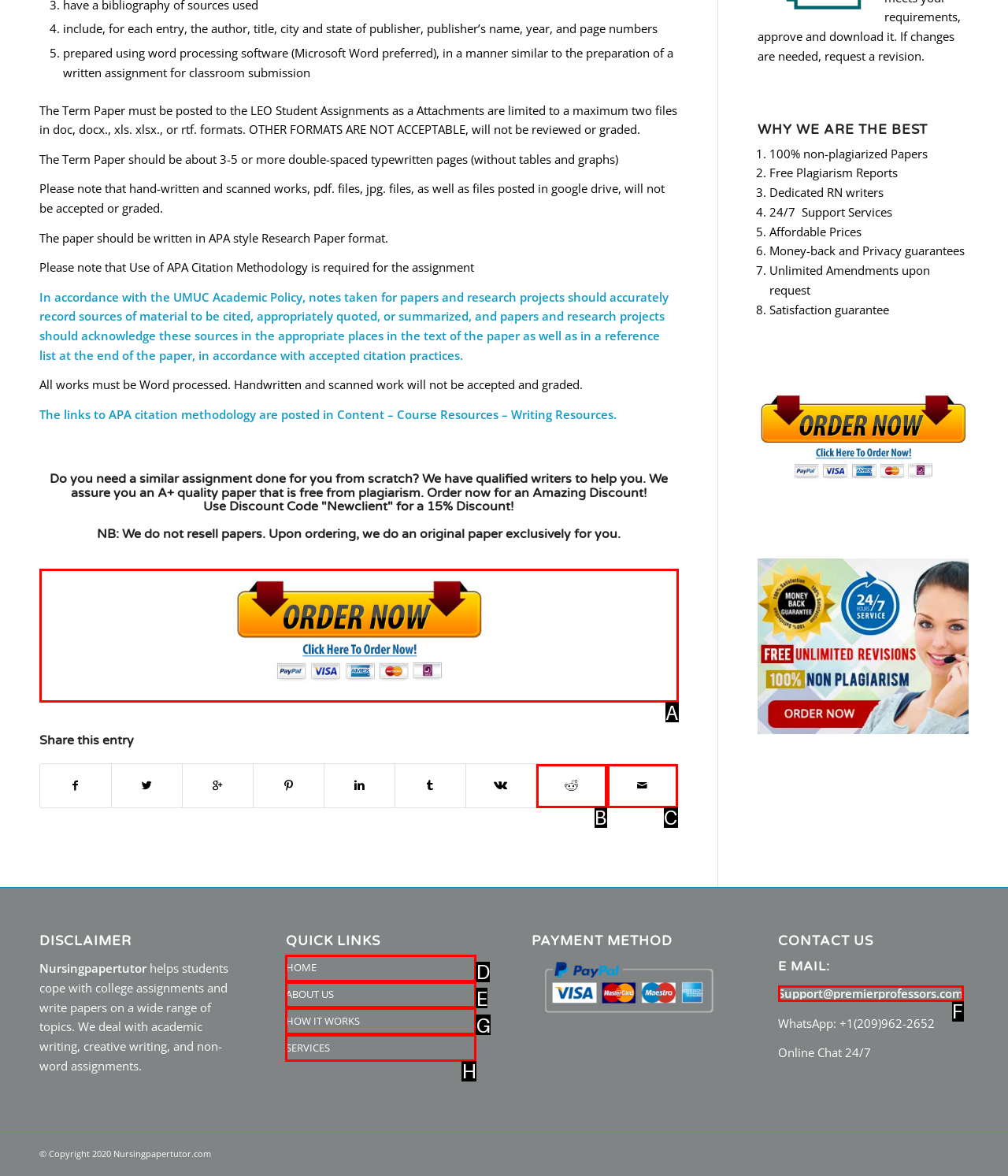Please determine which option aligns with the description: ABOUT US. Respond with the option’s letter directly from the available choices.

E